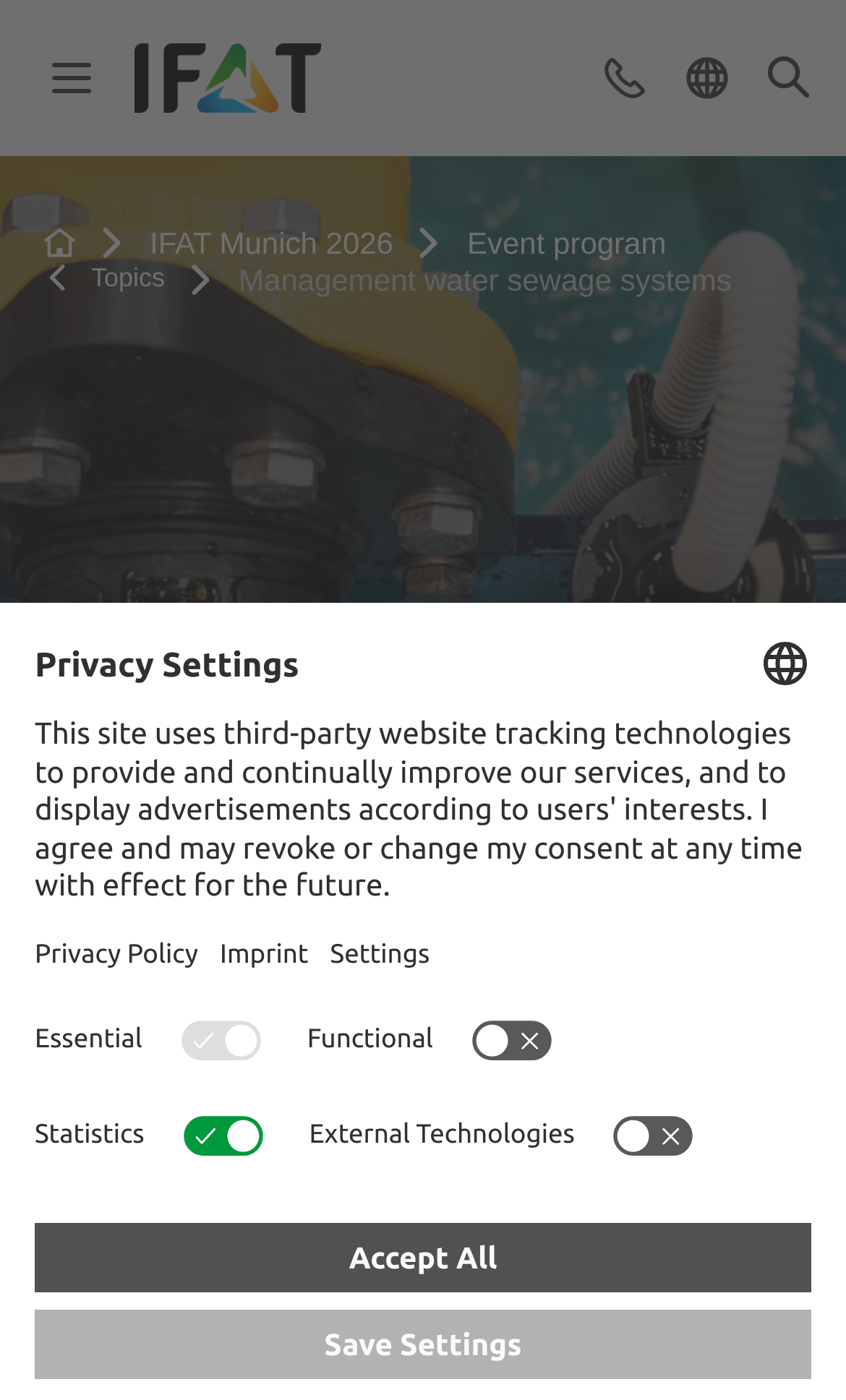Find and generate the main title of the webpage.

Management of water and sewage plants